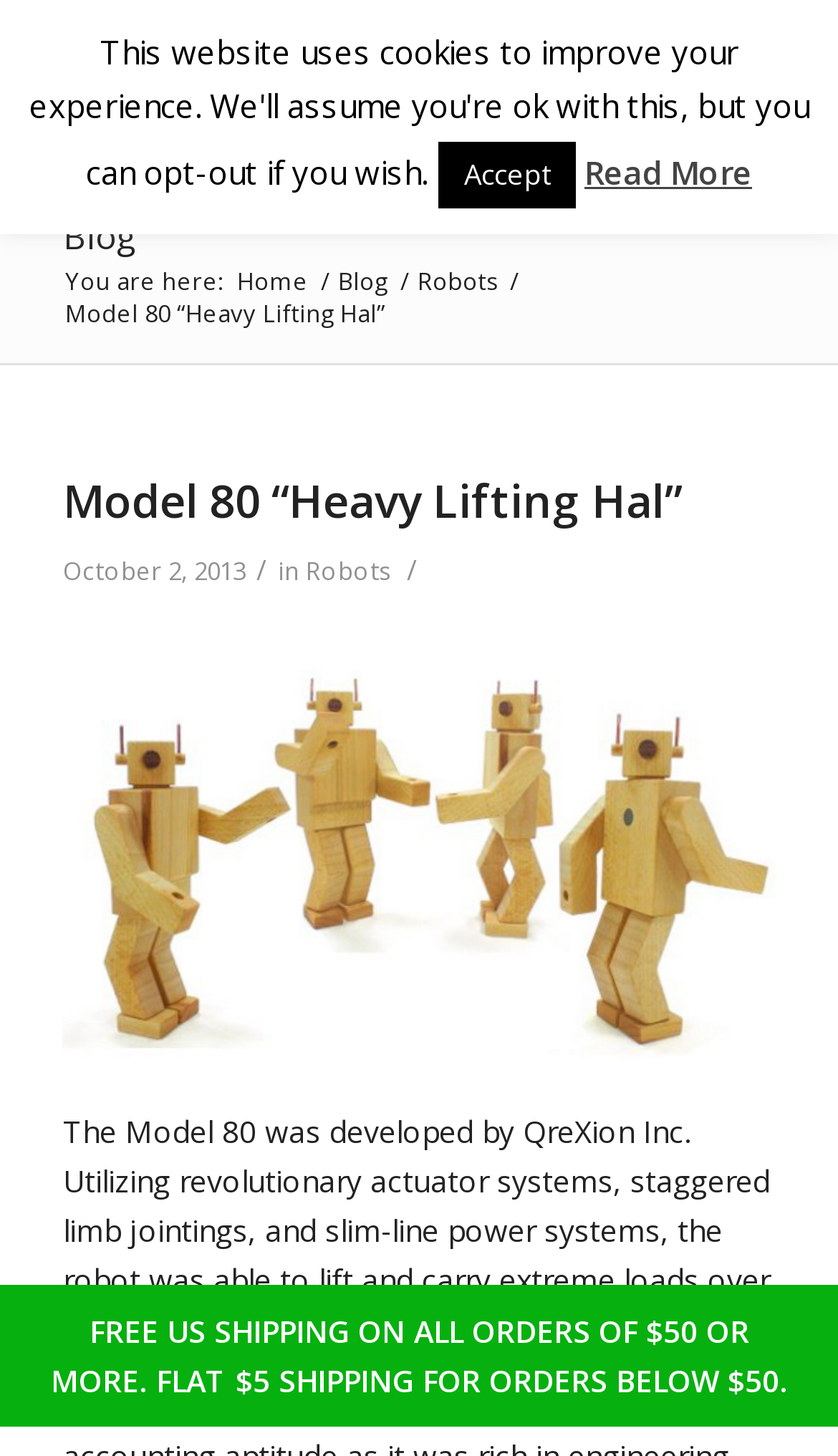Please identify the bounding box coordinates of the clickable area that will fulfill the following instruction: "Explore robots category". The coordinates should be in the format of four float numbers between 0 and 1, i.e., [left, top, right, bottom].

[0.49, 0.181, 0.601, 0.203]